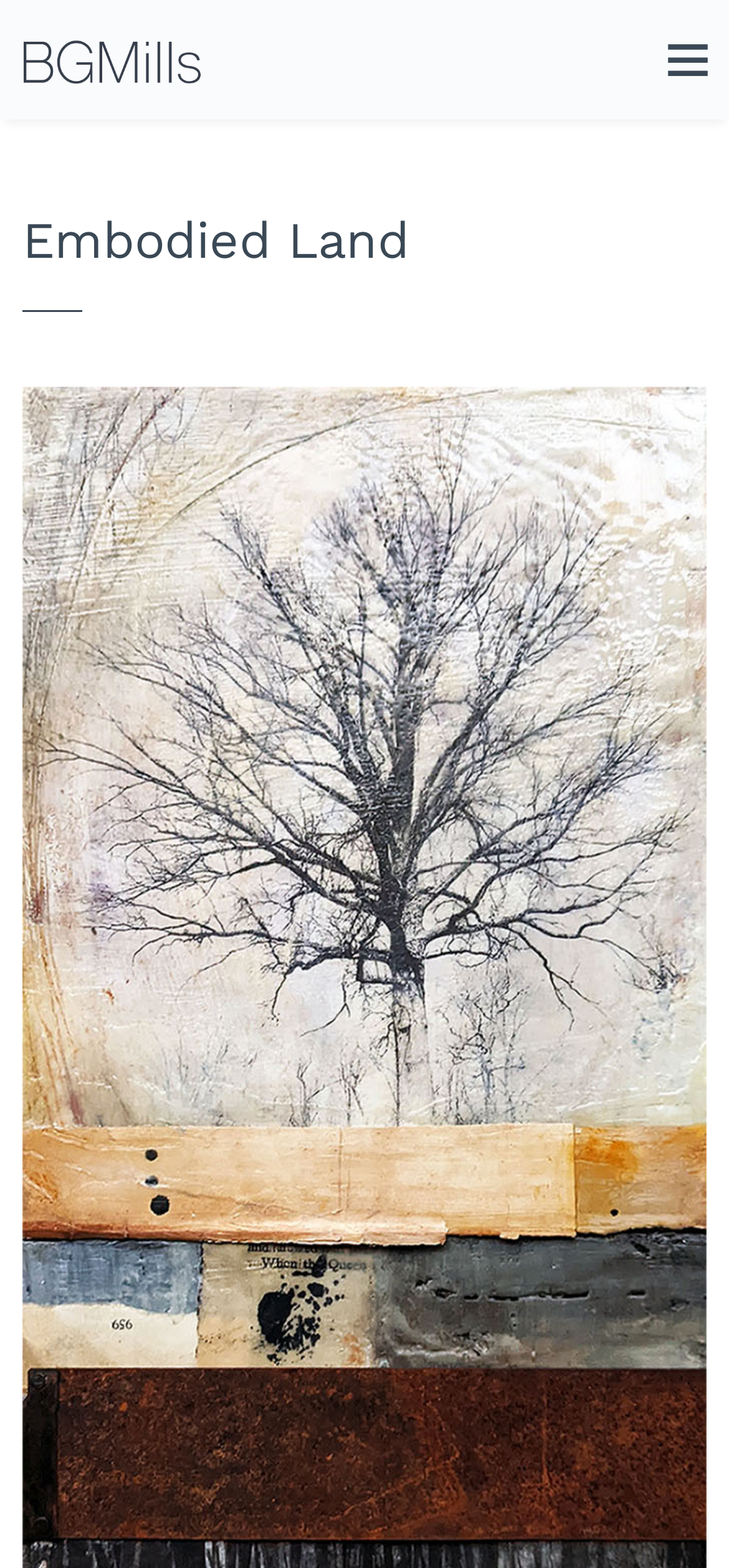Answer the question below using just one word or a short phrase: 
What is the author's name?

Bridgette Guerzon Mills